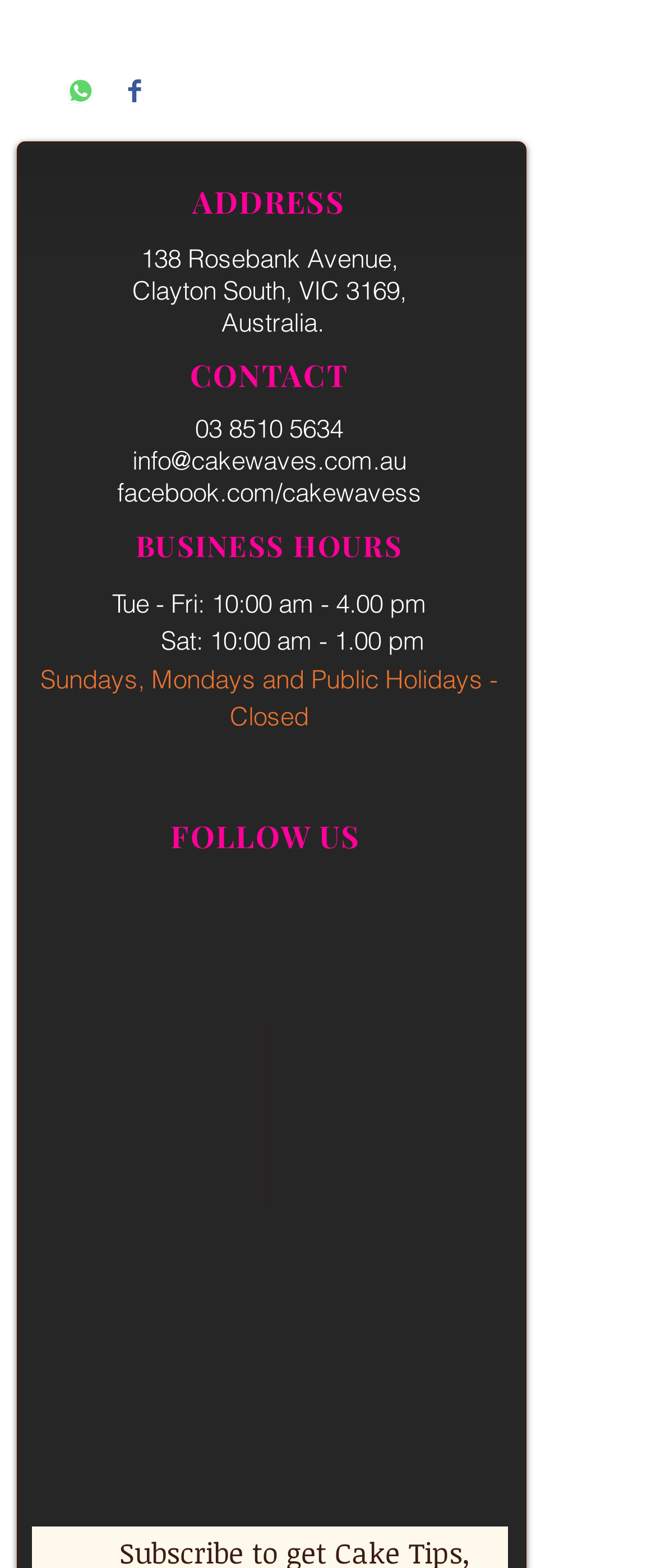Please identify the bounding box coordinates of the element's region that needs to be clicked to fulfill the following instruction: "Share on WhatsApp". The bounding box coordinates should consist of four float numbers between 0 and 1, i.e., [left, top, right, bottom].

[0.103, 0.05, 0.144, 0.07]